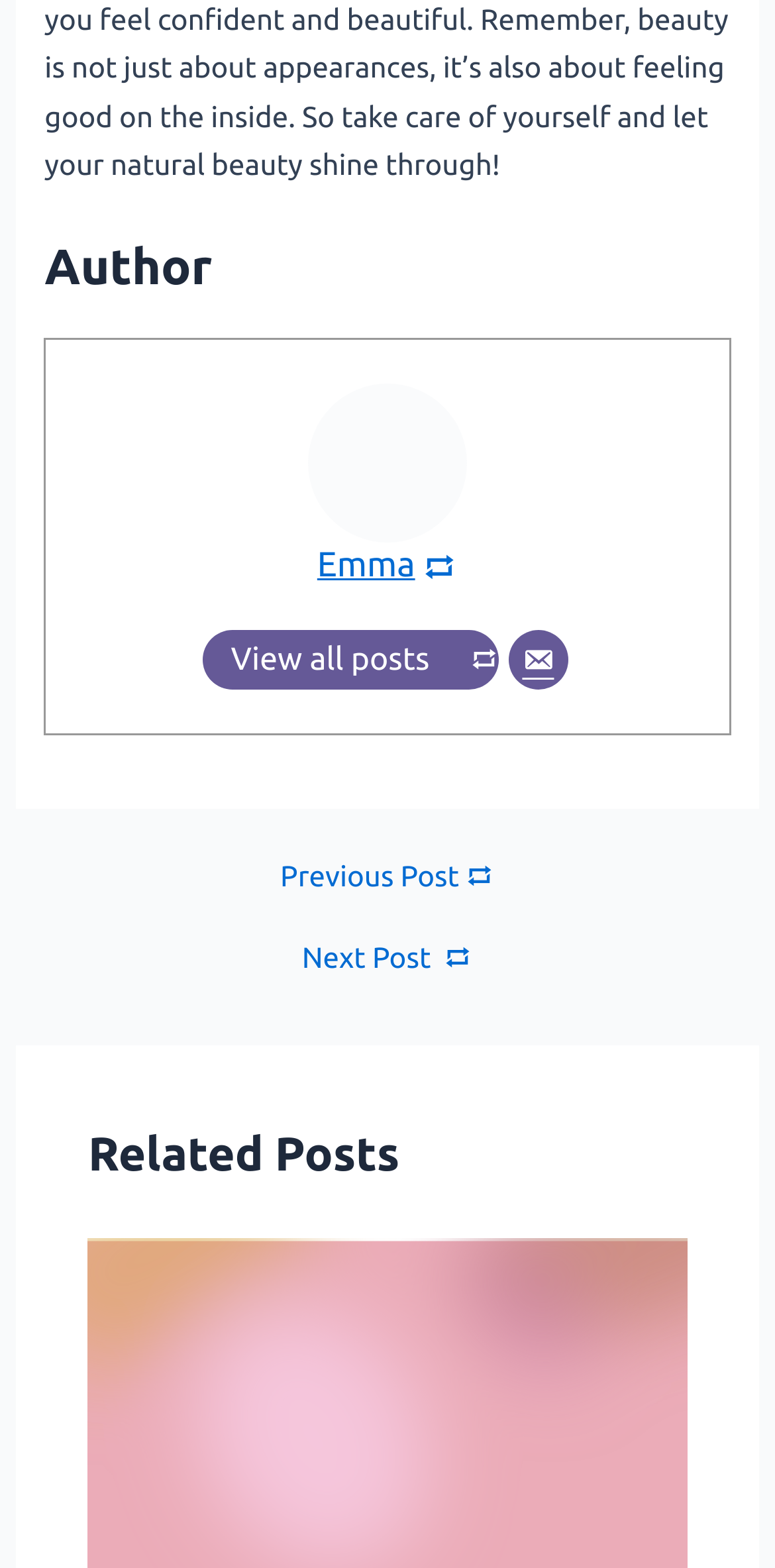Utilize the details in the image to give a detailed response to the question: How many ways can you contact the author?

There are two ways to contact the author, via email and by viewing all posts, which are represented by the links 'Email' and 'View all posts' respectively.